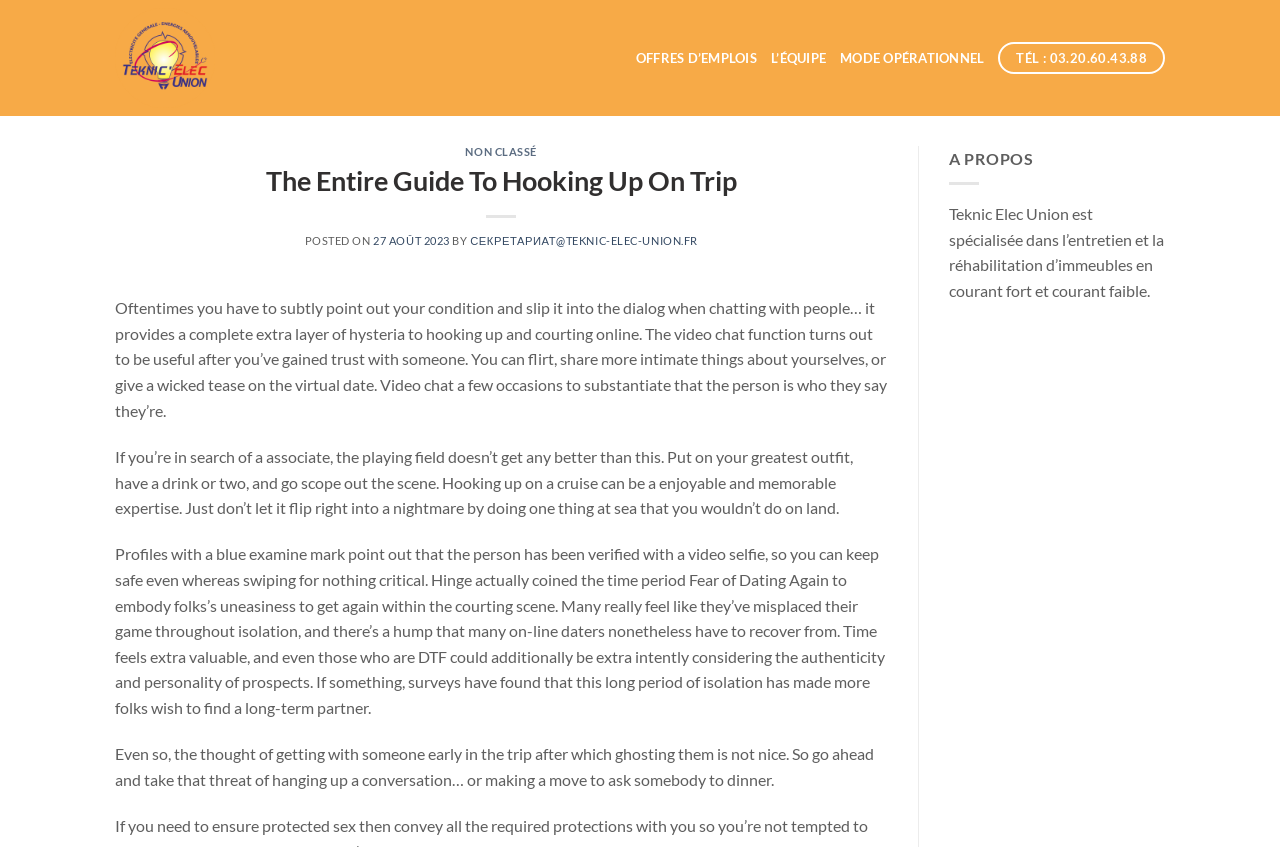Give a one-word or short-phrase answer to the following question: 
What is the name of the website?

Teknic Elec Union